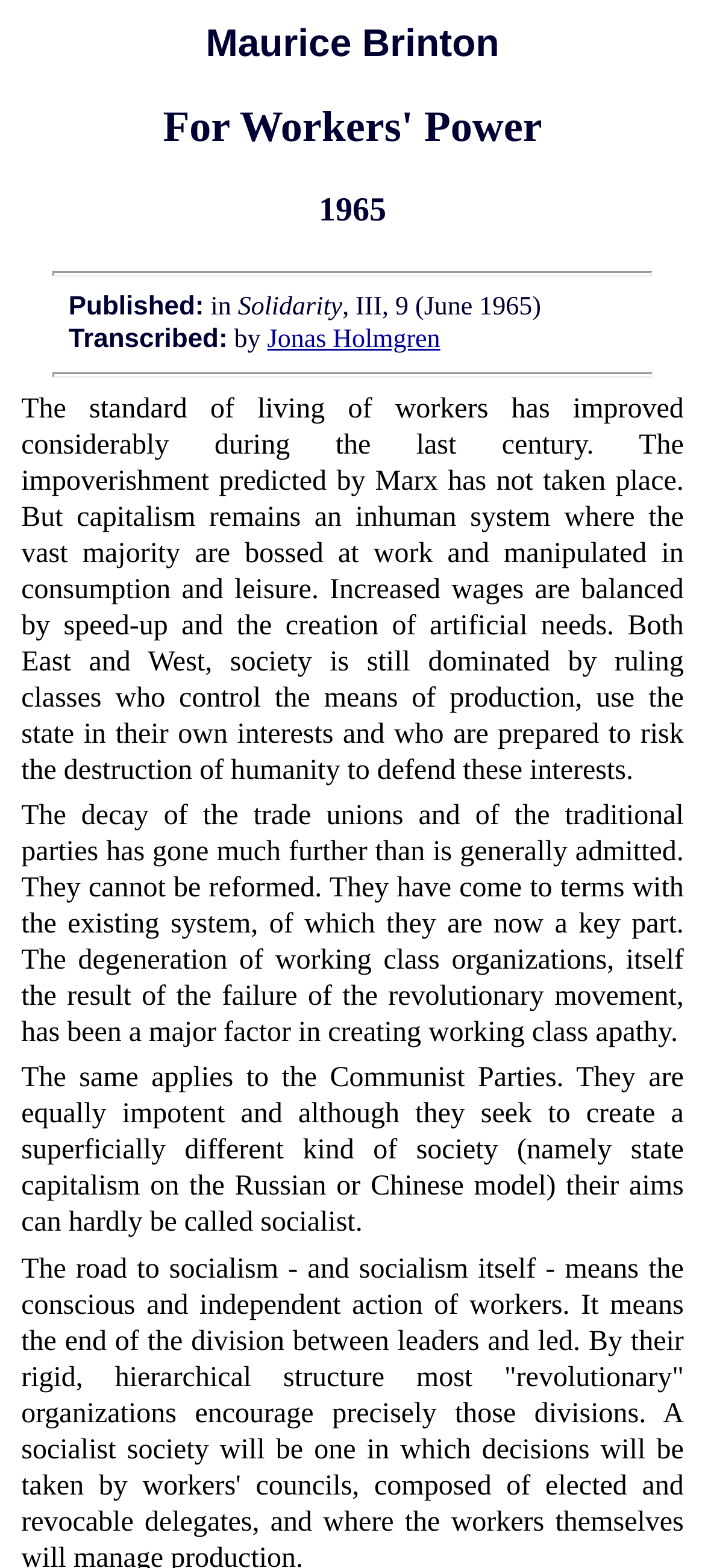What is the main criticism of the trade unions and traditional parties?
Please provide a single word or phrase as your answer based on the image.

They have come to terms with the existing system